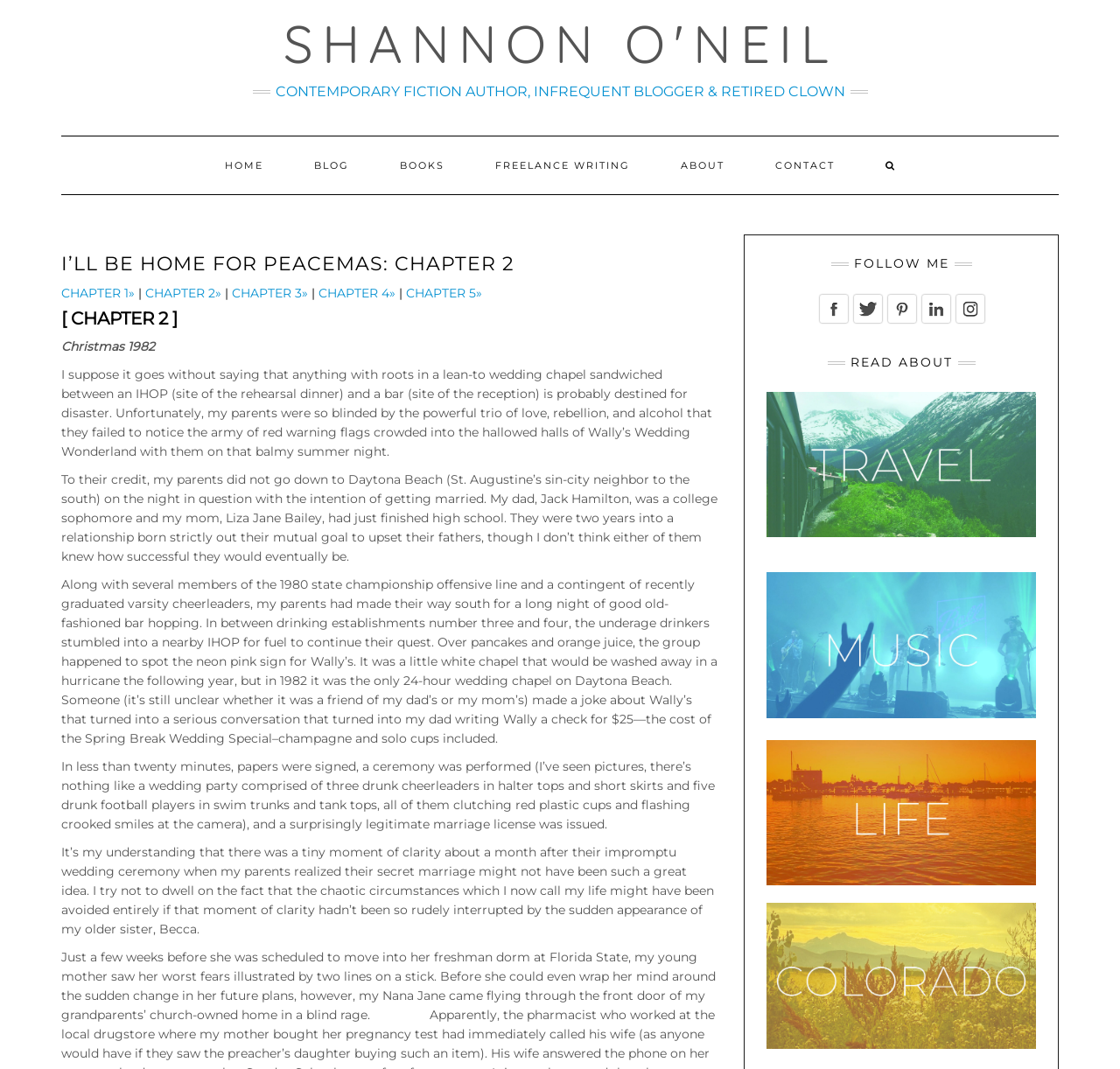Determine the bounding box coordinates of the clickable region to follow the instruction: "View the 'Travel Blog'".

[0.684, 0.426, 0.925, 0.441]